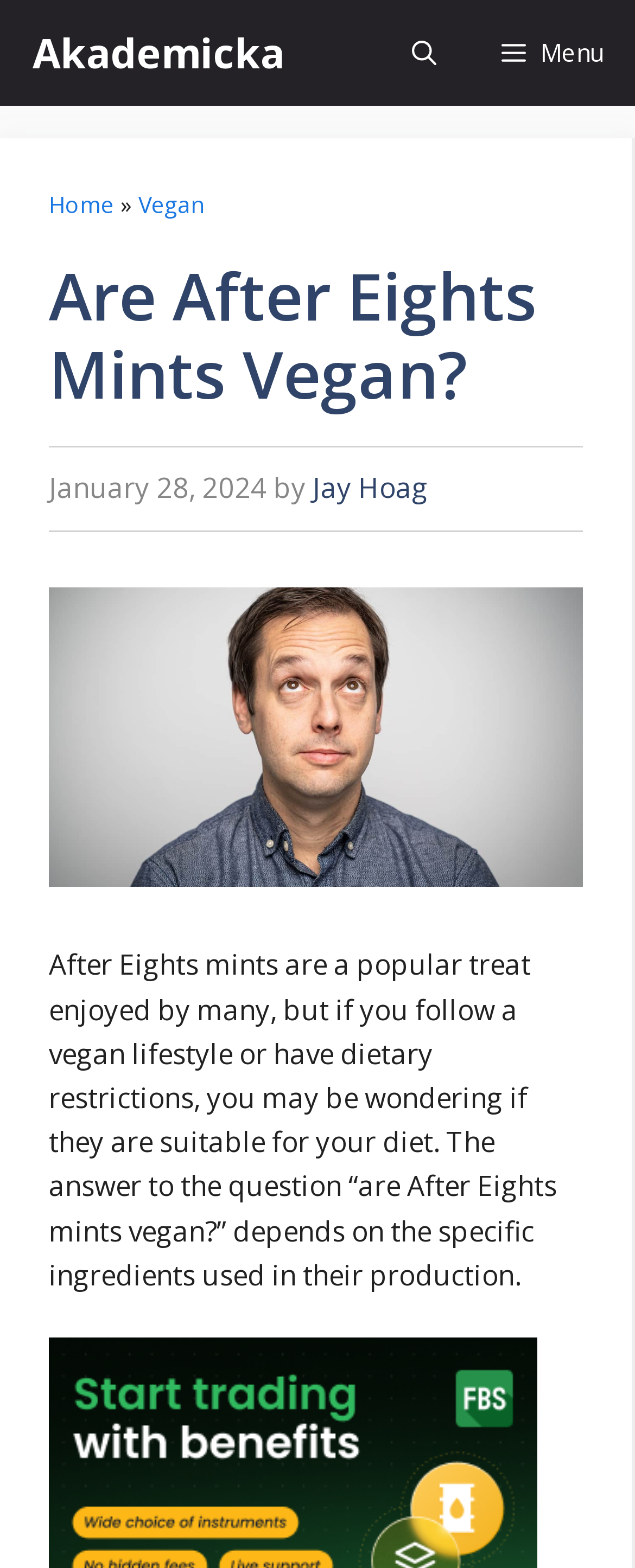Who is the author of the article?
Based on the content of the image, thoroughly explain and answer the question.

The author of the article is mentioned in the paragraph below the heading, where it says 'by Jay Hoag'.